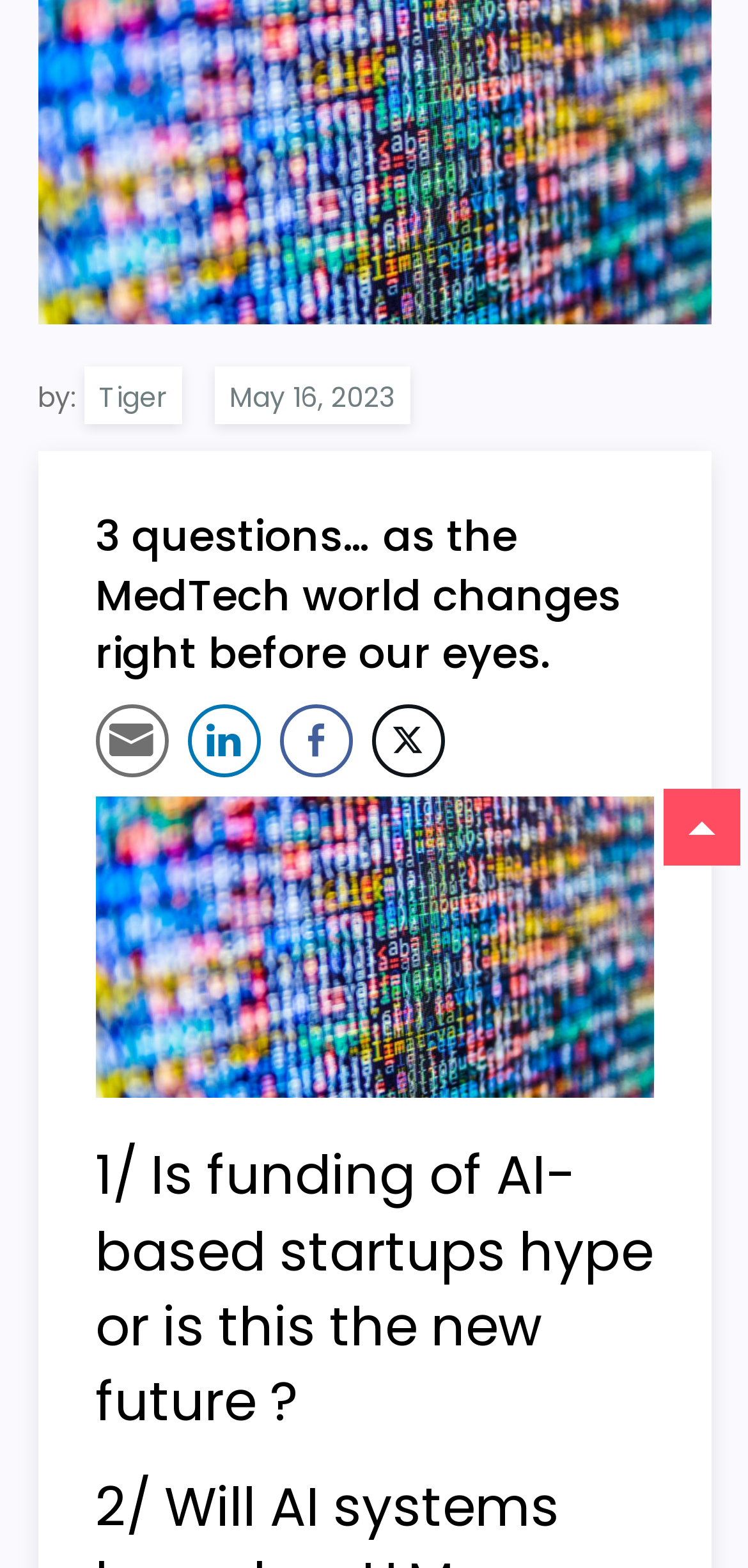Determine the bounding box coordinates of the UI element described below. Use the format (top-left x, top-left y, bottom-right x, bottom-right y) with floating point numbers between 0 and 1: Twitter

[0.496, 0.449, 0.594, 0.496]